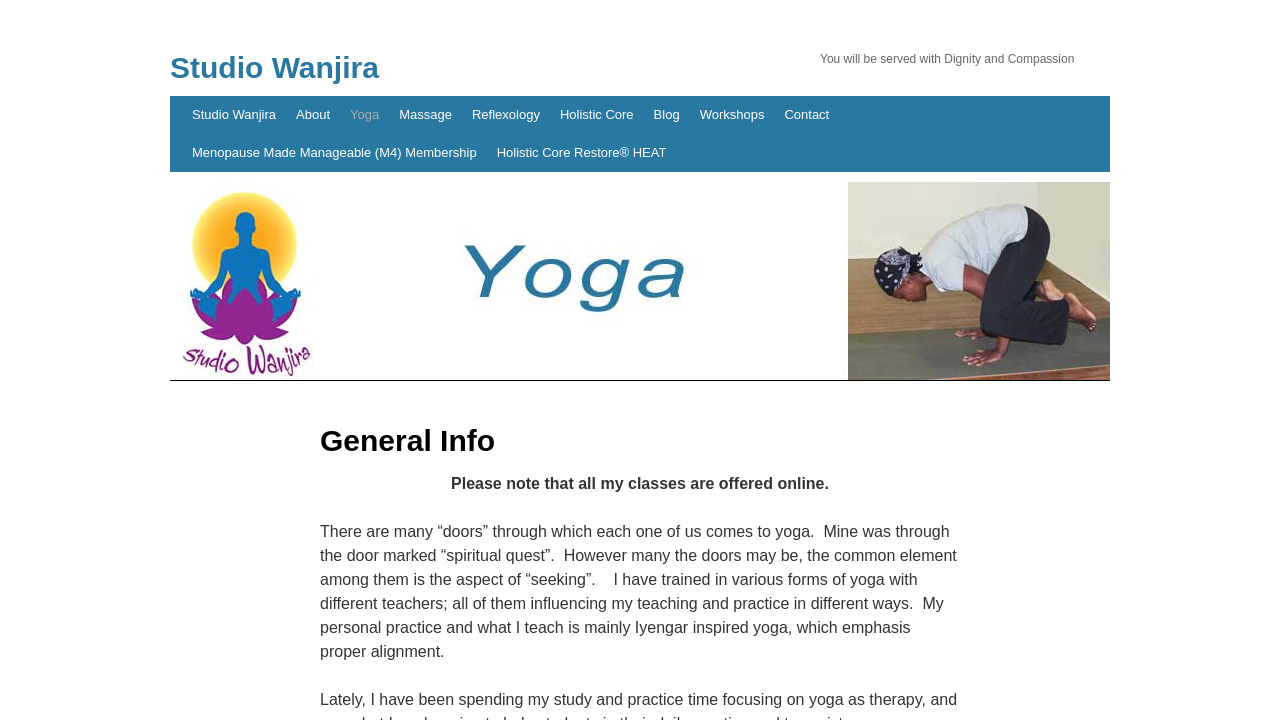Identify the coordinates of the bounding box for the element that must be clicked to accomplish the instruction: "go to Studio Wanjira homepage".

[0.133, 0.071, 0.296, 0.117]